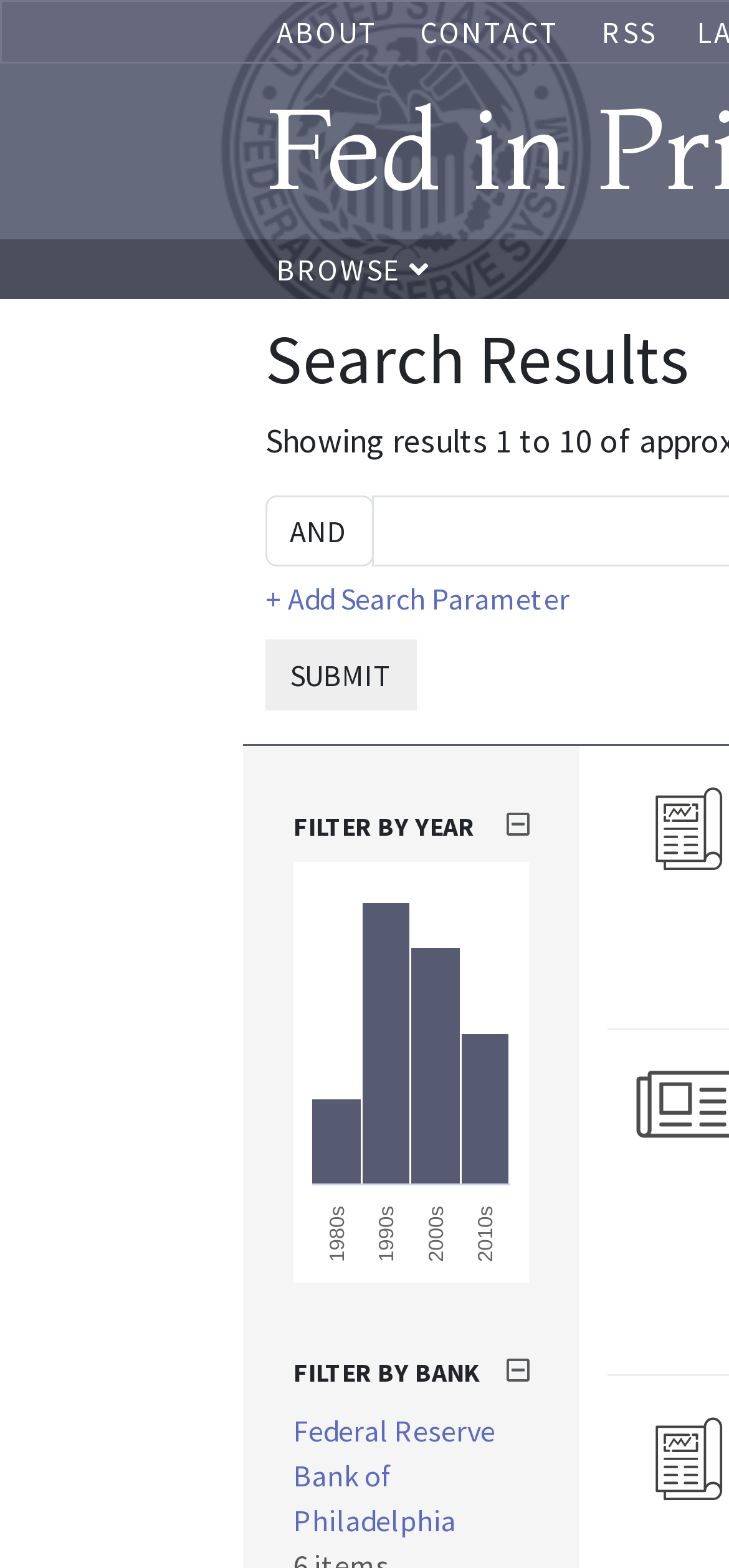How many links are in the top navigation bar?
Refer to the image and provide a one-word or short phrase answer.

3